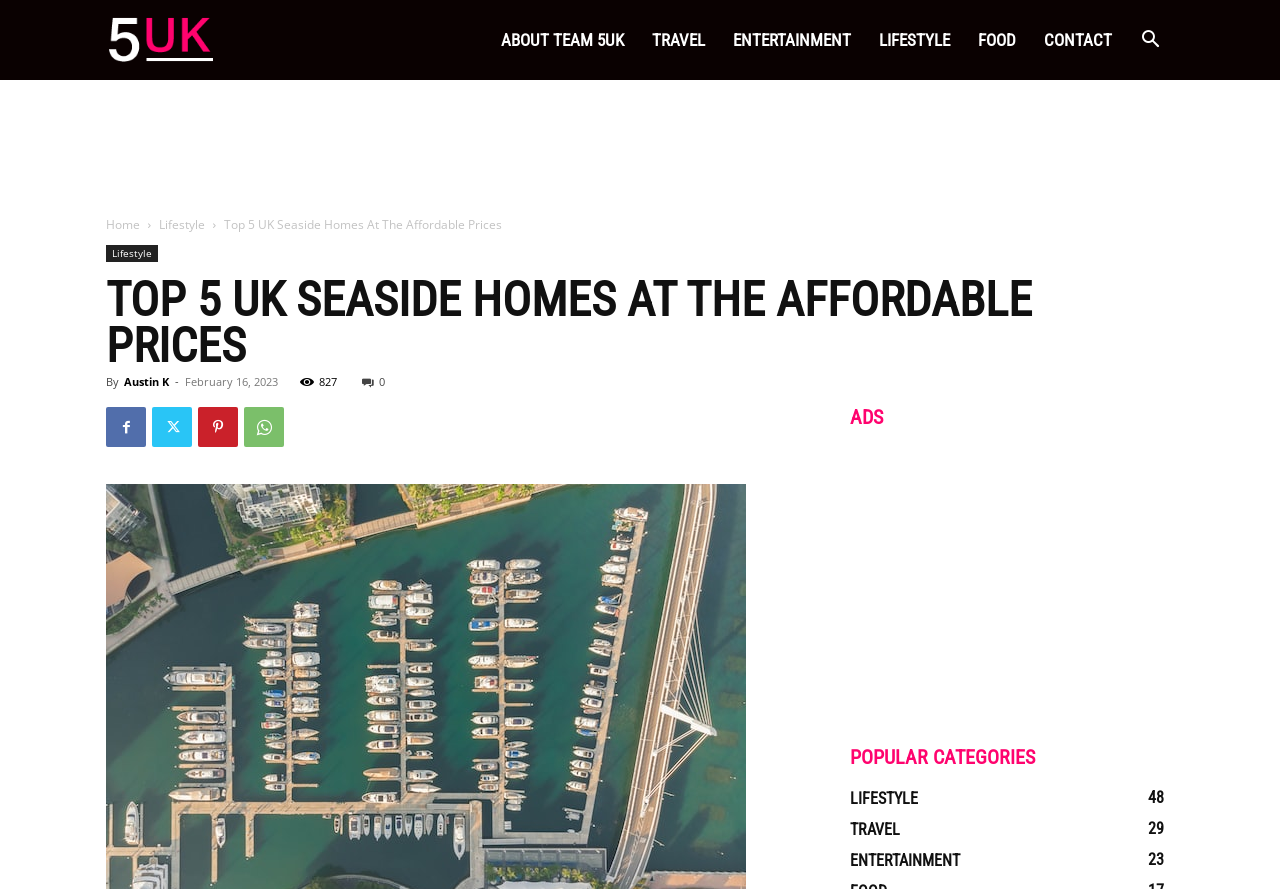What is the main topic of this webpage?
Refer to the image and give a detailed answer to the query.

The main topic of this webpage is seaside homes, which can be inferred from the heading 'TOP 5 UK SEASIDE HOMES AT THE AFFORDABLE PRICES' and the presence of links related to lifestyle and travel.